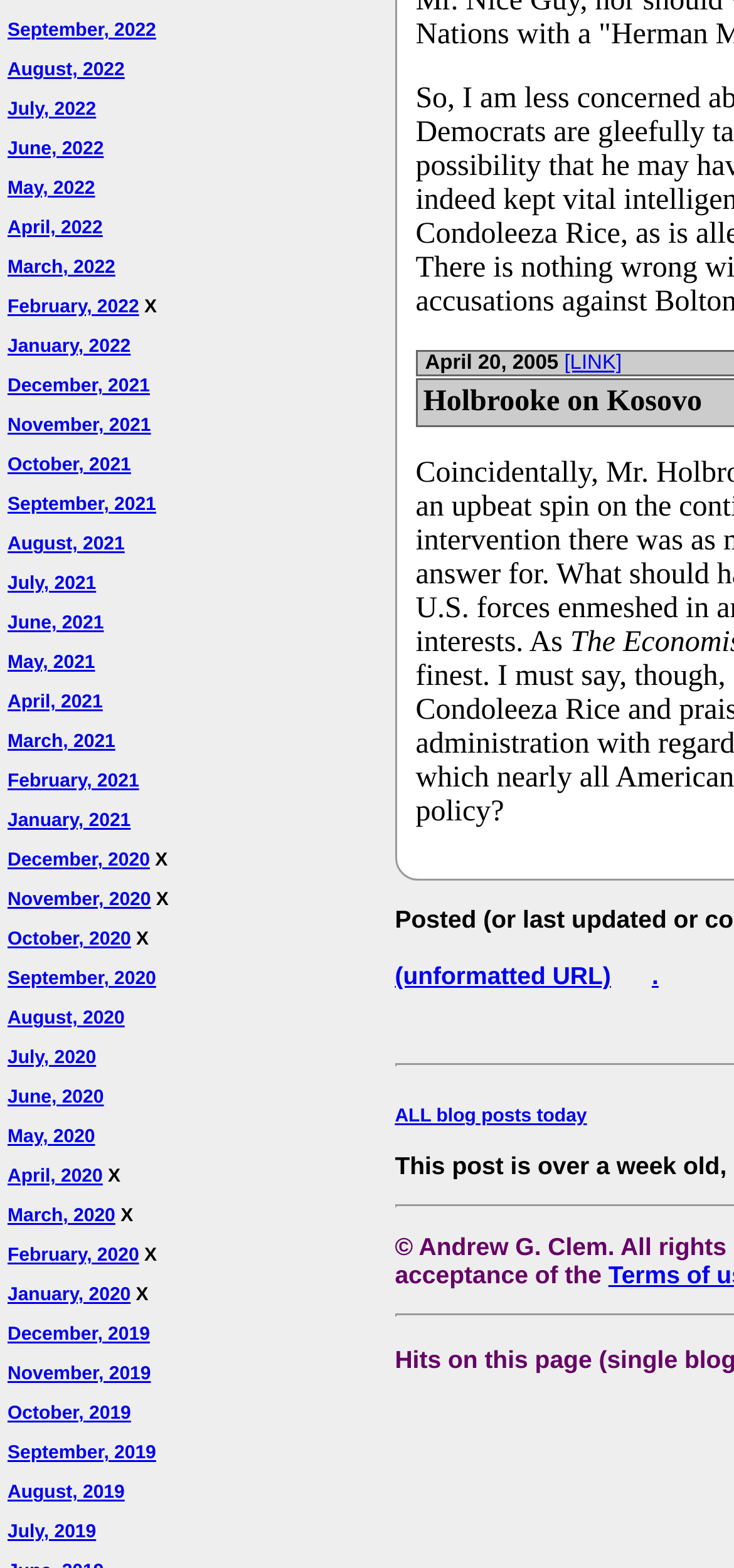What is the purpose of the links?
Using the image, provide a concise answer in one word or a short phrase.

Archive navigation